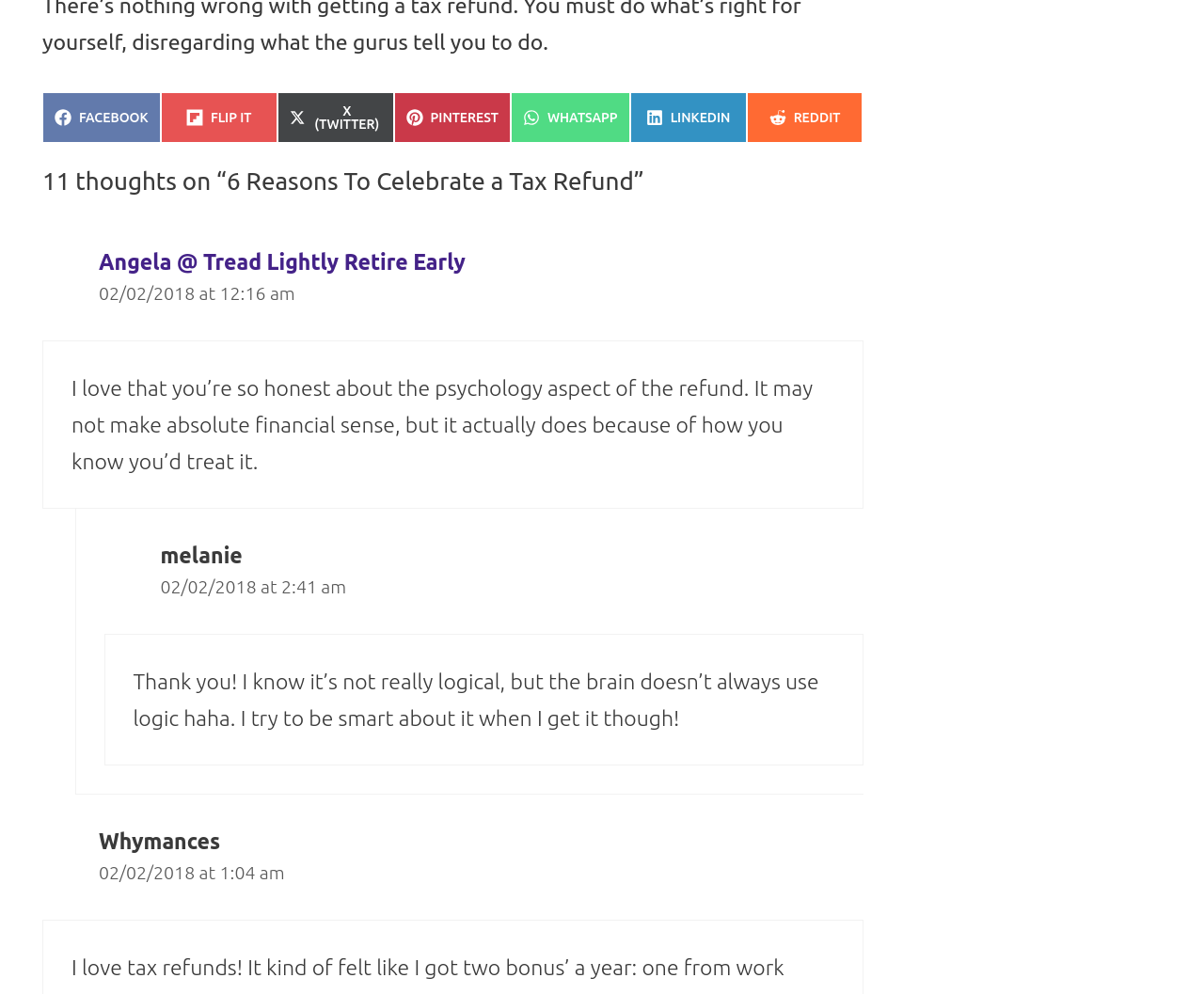Locate the bounding box coordinates of the element that needs to be clicked to carry out the instruction: "Visit the Twitter page". The coordinates should be given as four float numbers ranging from 0 to 1, i.e., [left, top, right, bottom].

None